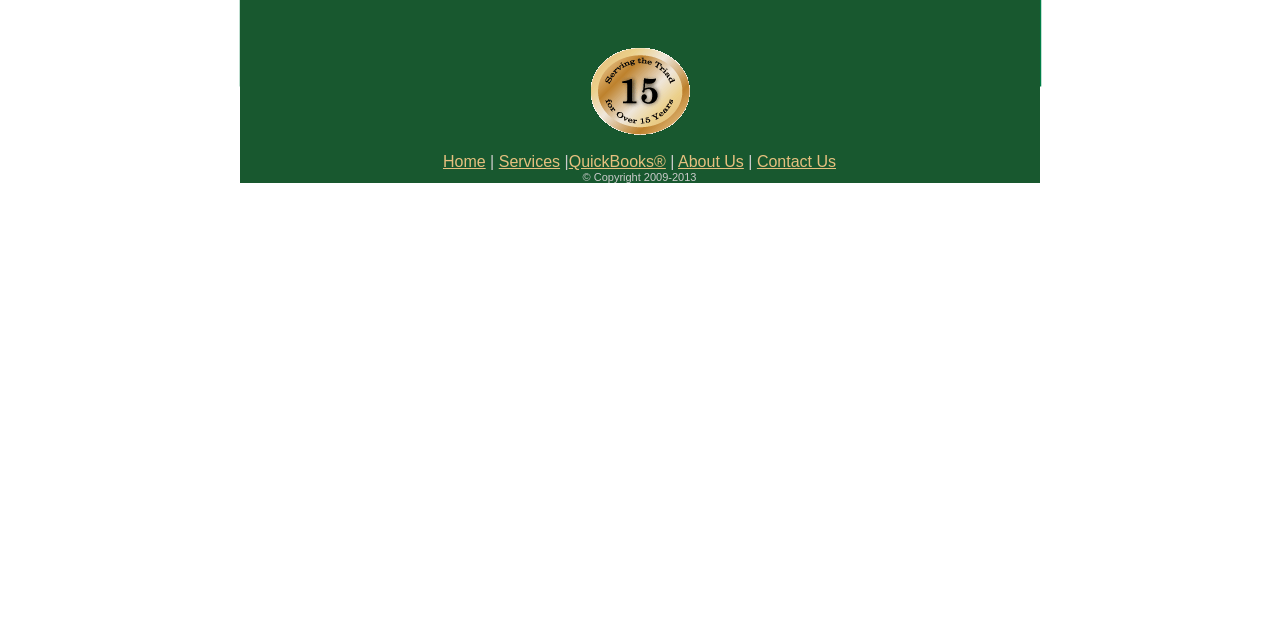Please determine the bounding box coordinates for the element with the description: "About Us".

[0.53, 0.239, 0.581, 0.266]